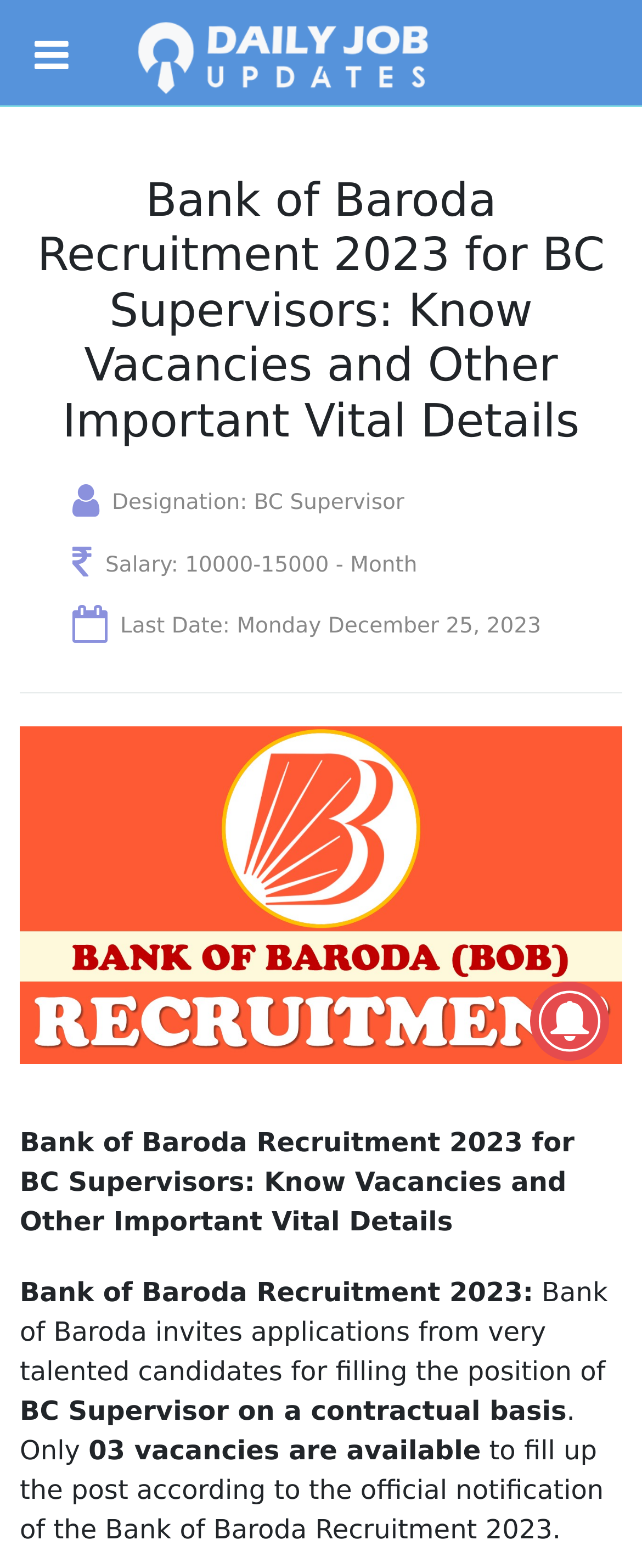Provide a single word or phrase answer to the question: 
What is the name of the bank mentioned in the recruitment?

Bank of Baroda